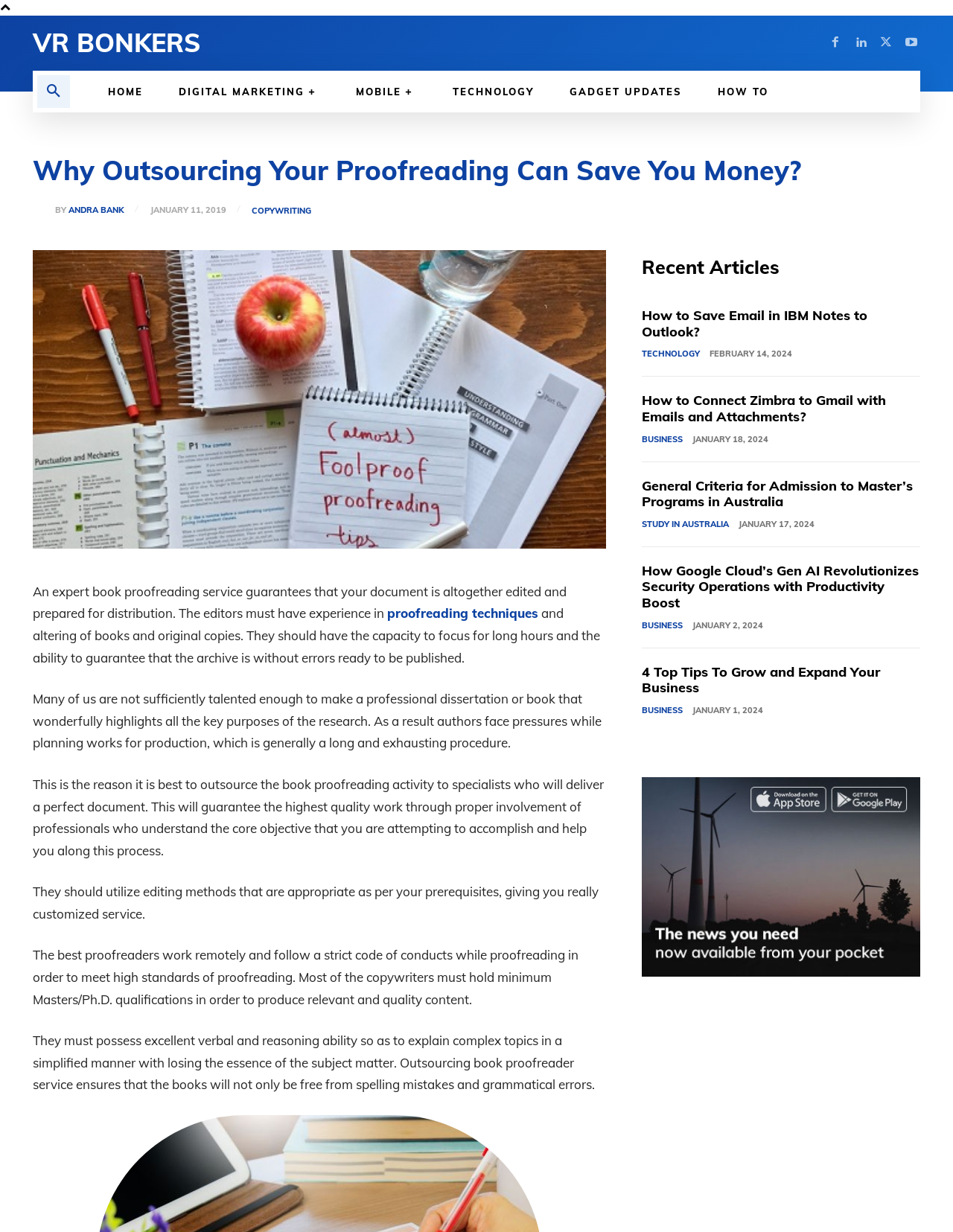Provide the bounding box coordinates, formatted as (top-left x, top-left y, bottom-right x, bottom-right y), with all values being floating point numbers between 0 and 1. Identify the bounding box of the UI element that matches the description: Study in Australia

[0.674, 0.42, 0.765, 0.431]